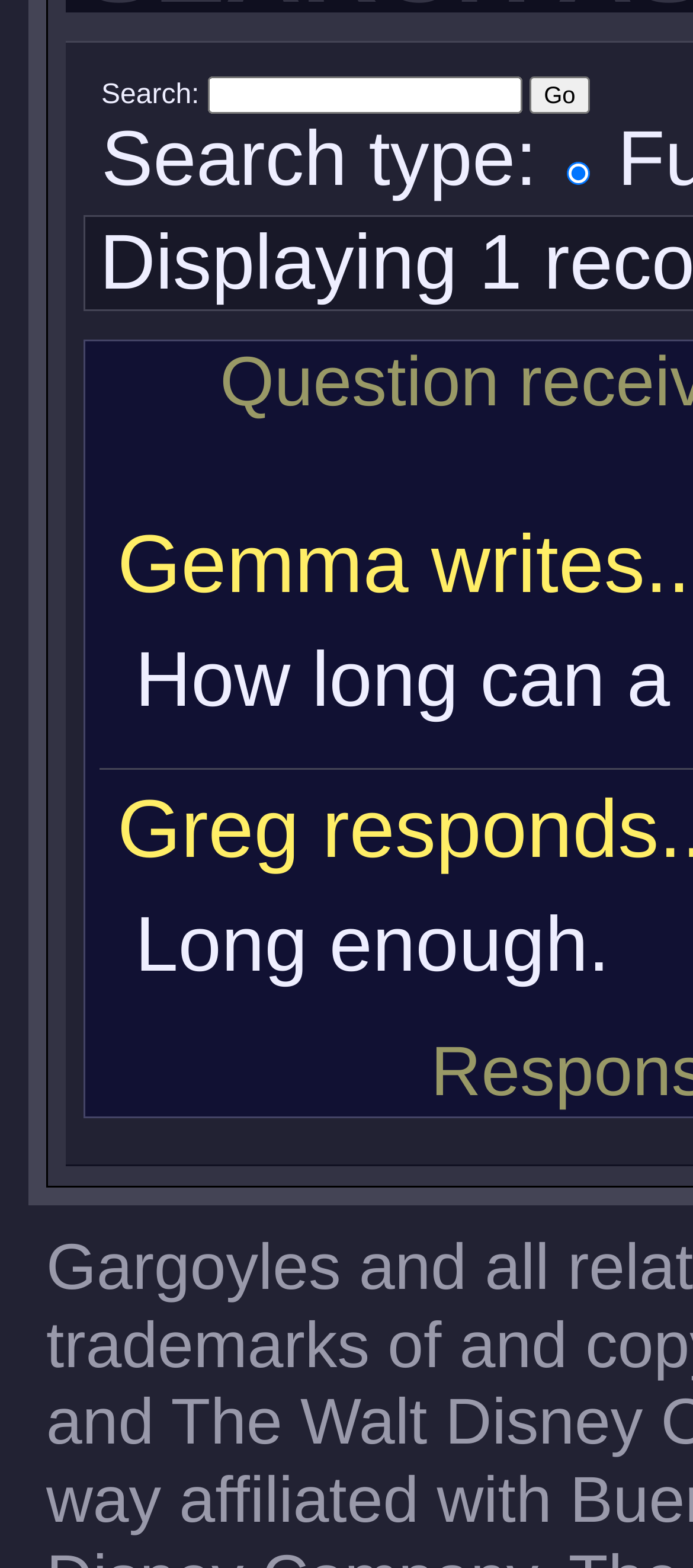Using the provided element description: "Tarski", identify the bounding box coordinates. The coordinates should be four floats between 0 and 1 in the order [left, top, right, bottom].

None